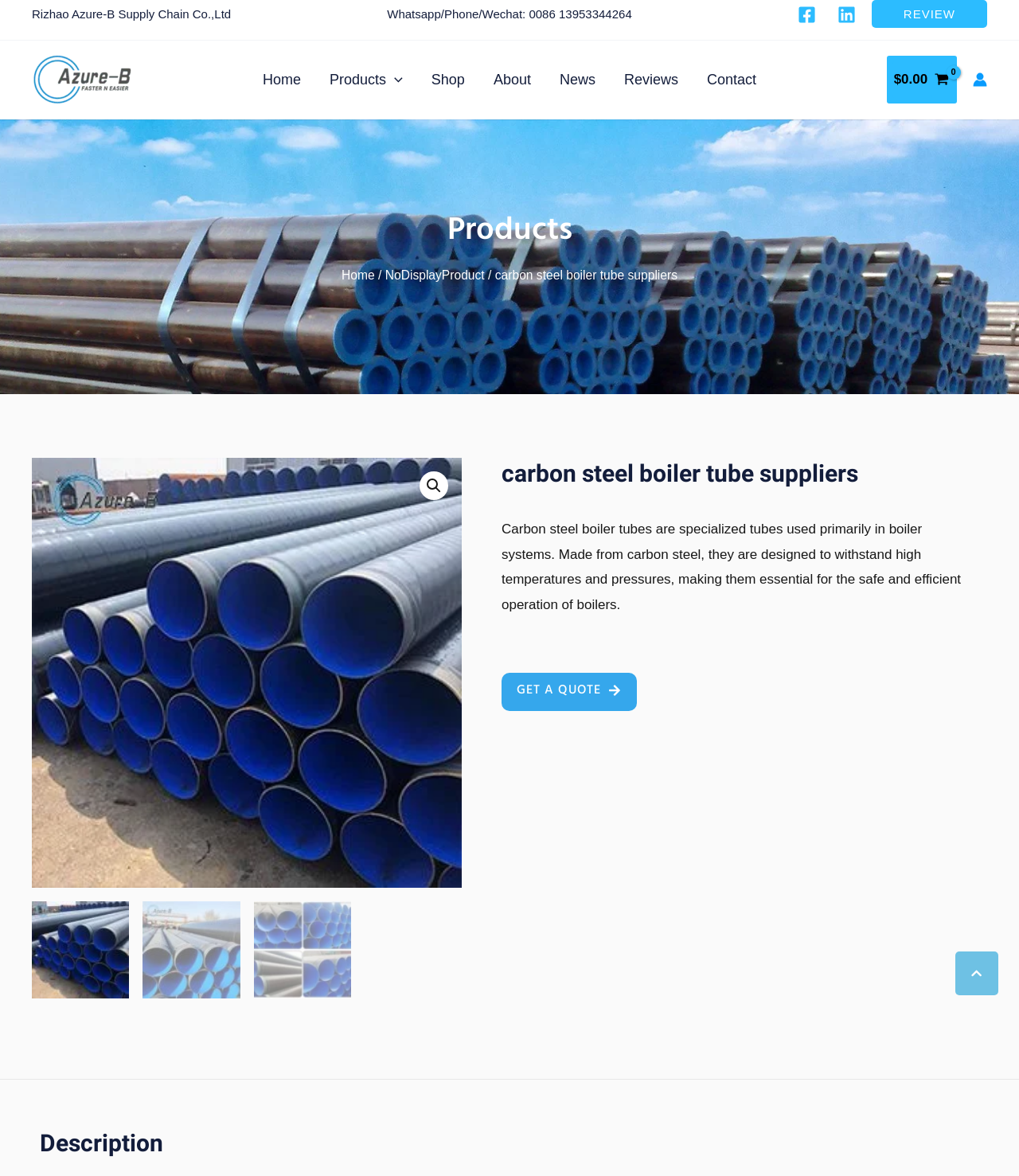Locate the heading on the webpage and return its text.

carbon steel boiler tube suppliers